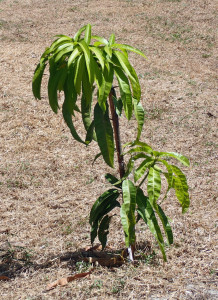Provide a rich and detailed narrative of the image.

The image showcases a healthy young mango tree featuring lush, vibrant green leaves. This tree represents a hybrid variant, possibly resembling the R2E2 mango, known for its plump shape and sweet, flavorful flesh. As the caption suggests, the tree has been nurtured with care, perhaps in anticipation of the future bounty it will produce. The ground around it appears dry, indicative of a warm climate, yet the mango tree thrives, demonstrating its resilience to drought. This photo captures an exciting stage in its growth, symbolizing hope for a fruitful harvest someday.